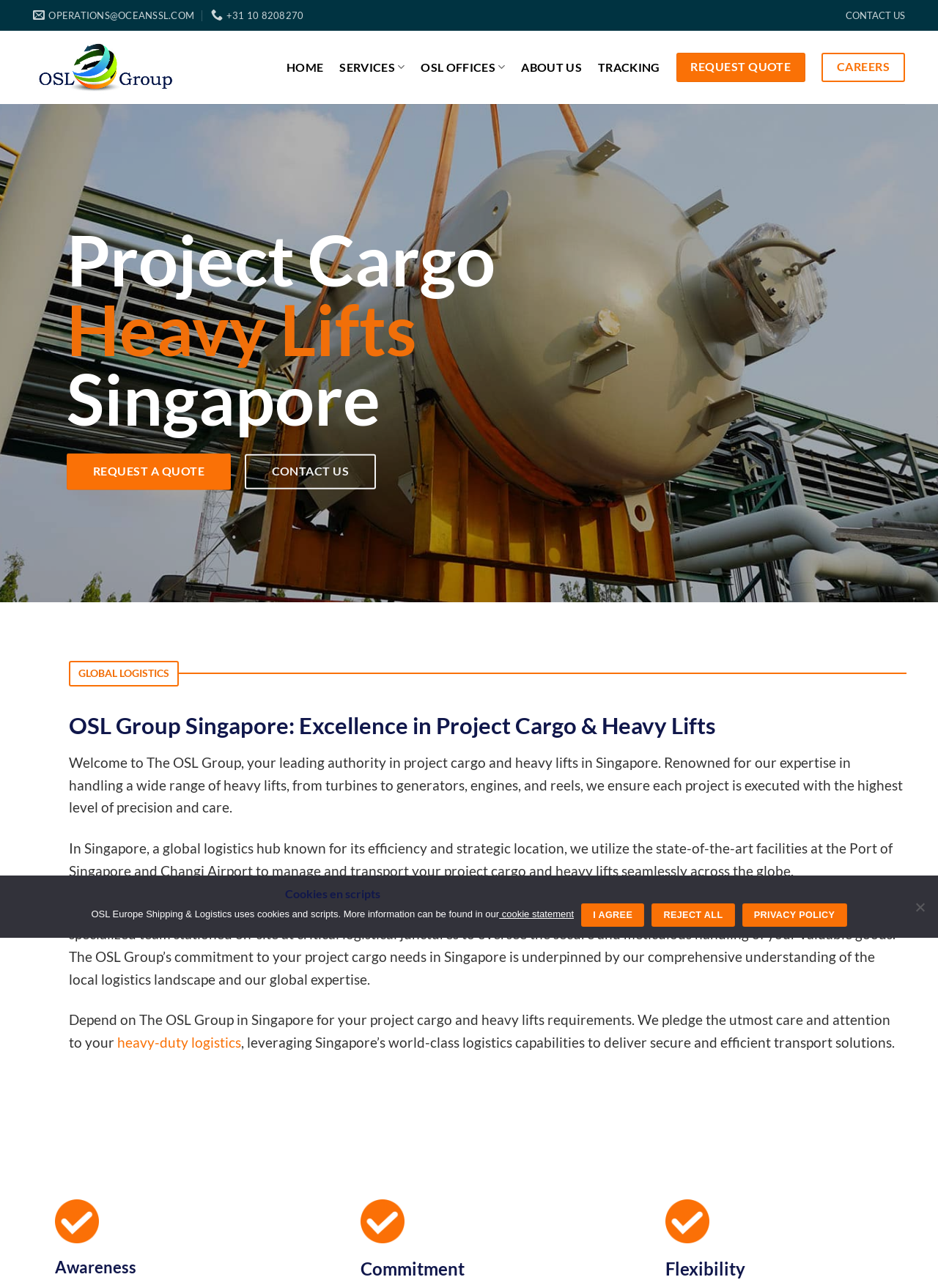Pinpoint the bounding box coordinates of the clickable area needed to execute the instruction: "Visit OSL Europe Shipping & Logistics". The coordinates should be specified as four float numbers between 0 and 1, i.e., [left, top, right, bottom].

[0.035, 0.032, 0.191, 0.073]